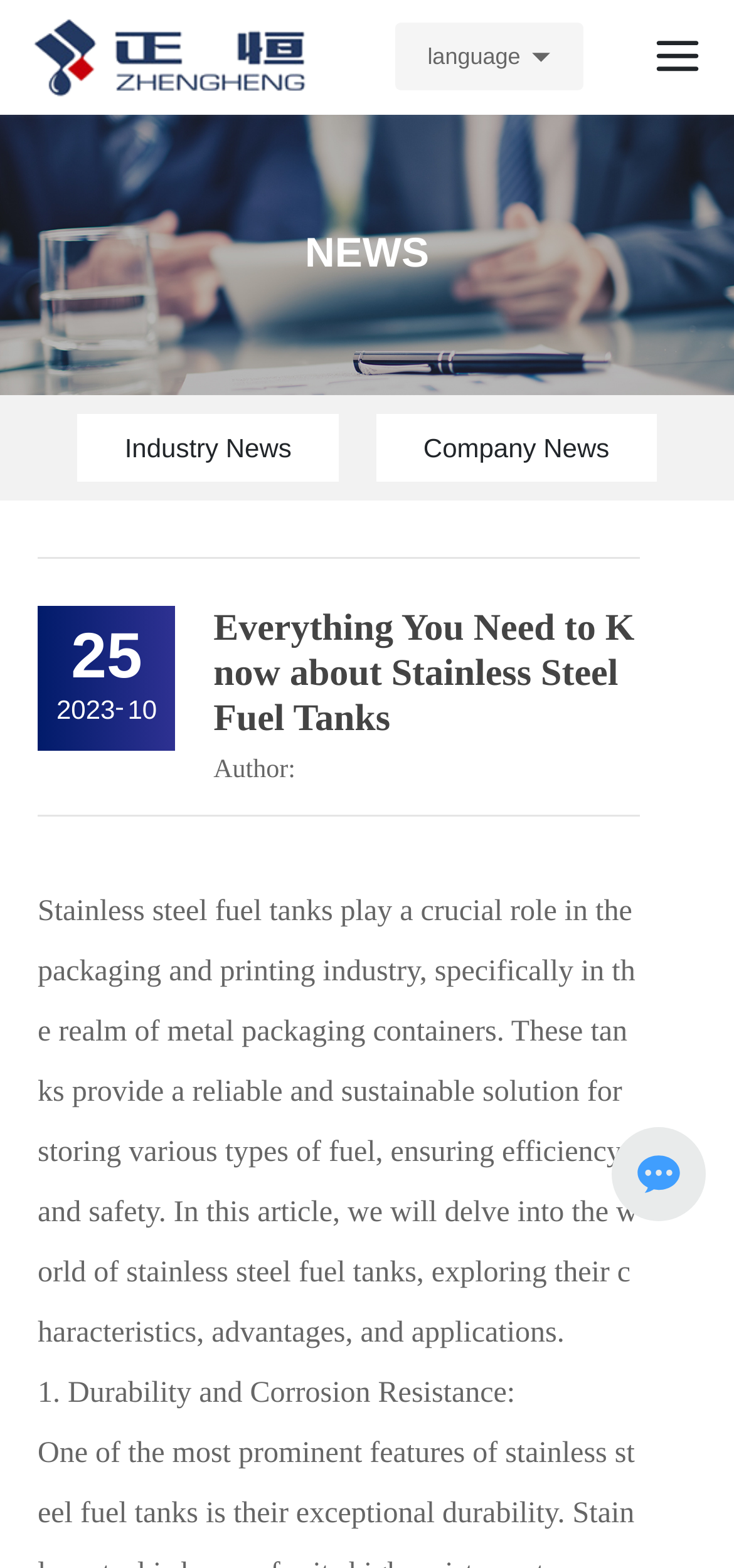How many news categories are listed?
Provide a comprehensive and detailed answer to the question.

The webpage has a section for news, and it lists two categories: Industry News and Company News. This indicates that there are two types of news categories available on the webpage.